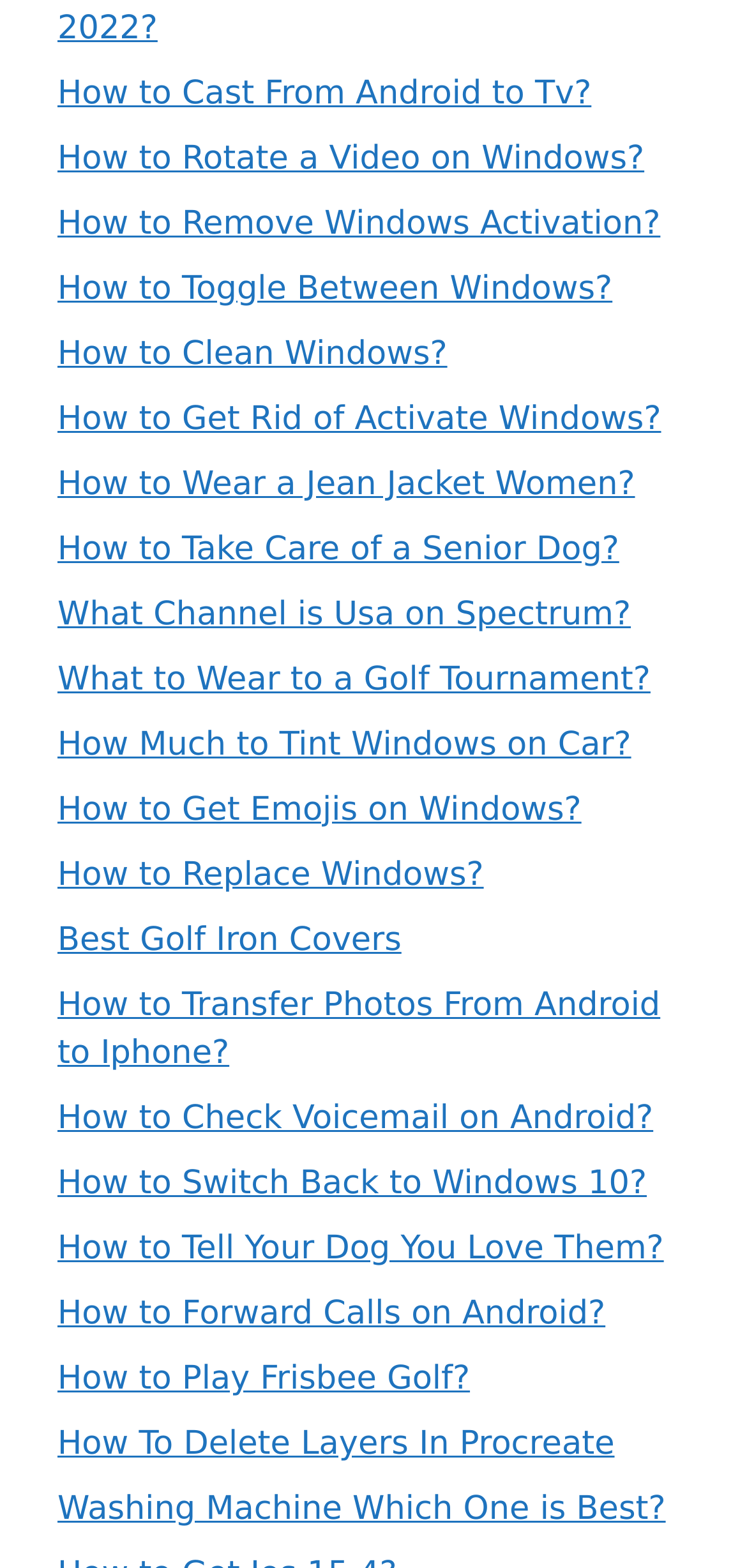Given the description of a UI element: "Download Crack", identify the bounding box coordinates of the matching element in the webpage screenshot.

None